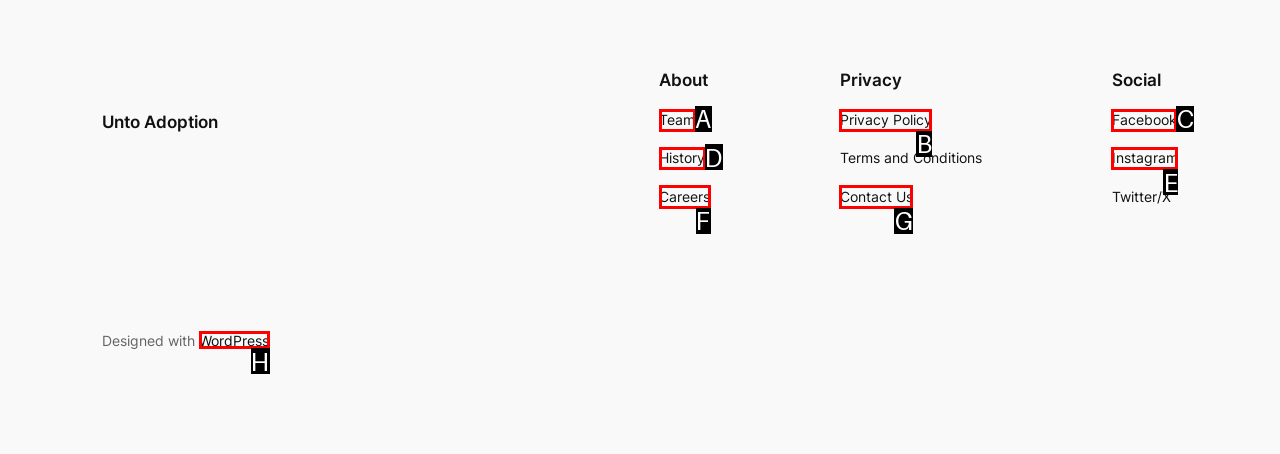Refer to the description: Instagram and choose the option that best fits. Provide the letter of that option directly from the options.

E